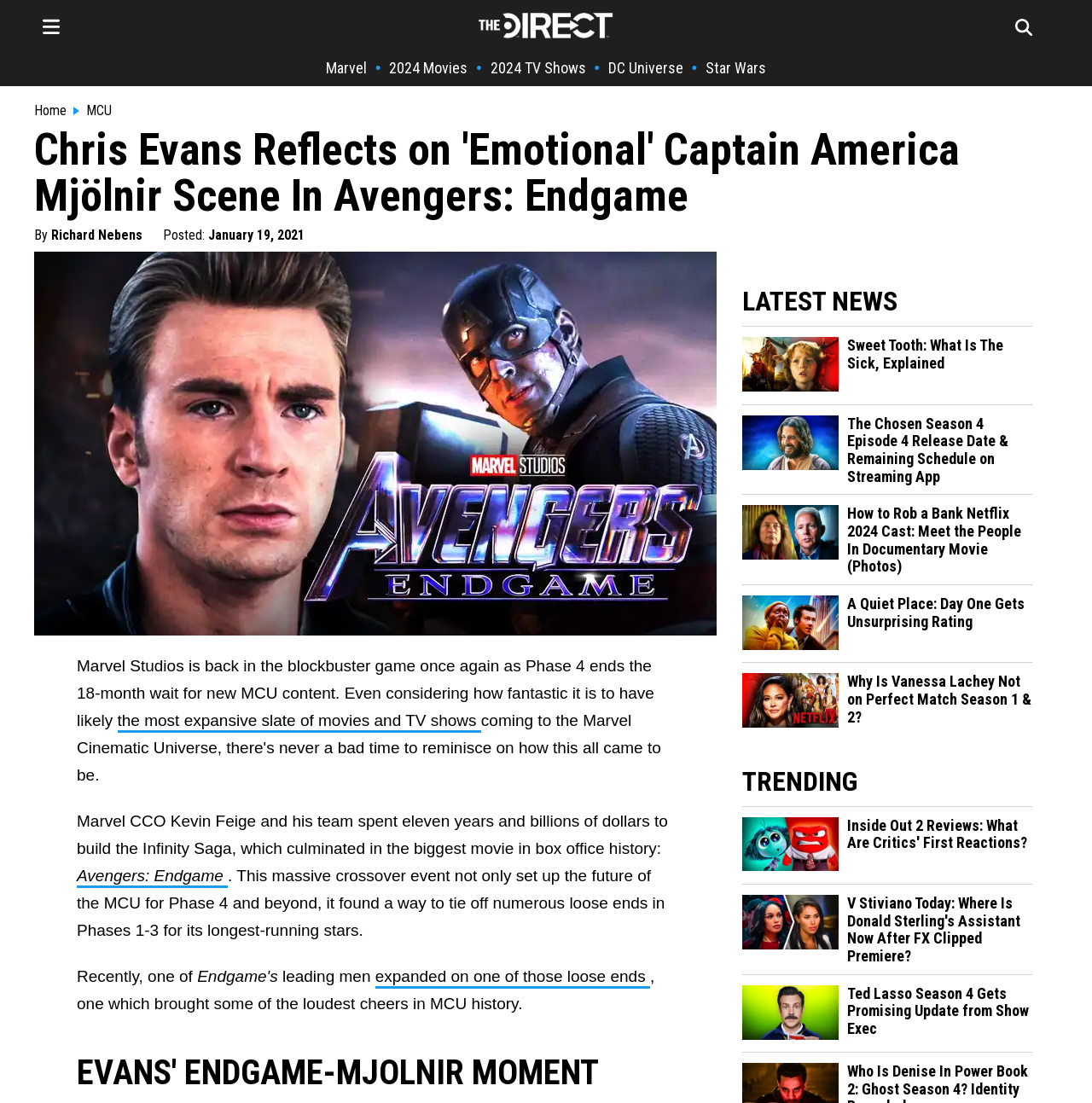Using the provided element description "Avengers: Endgame", determine the bounding box coordinates of the UI element.

[0.07, 0.786, 0.209, 0.805]